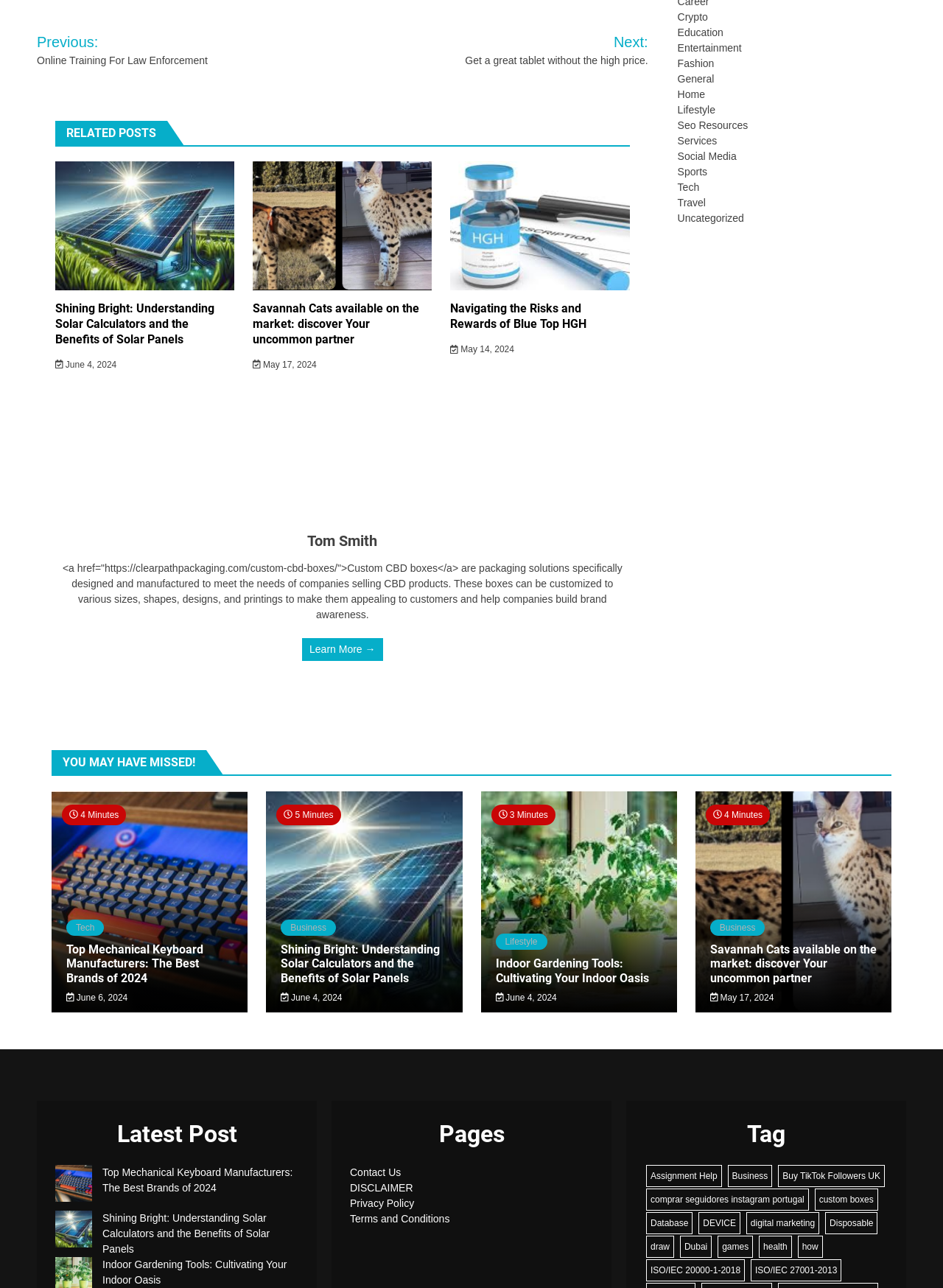What is the date of the post 'Savannah Cats available on the market: discover Your uncommon partner'?
Based on the image content, provide your answer in one word or a short phrase.

May 17, 2024